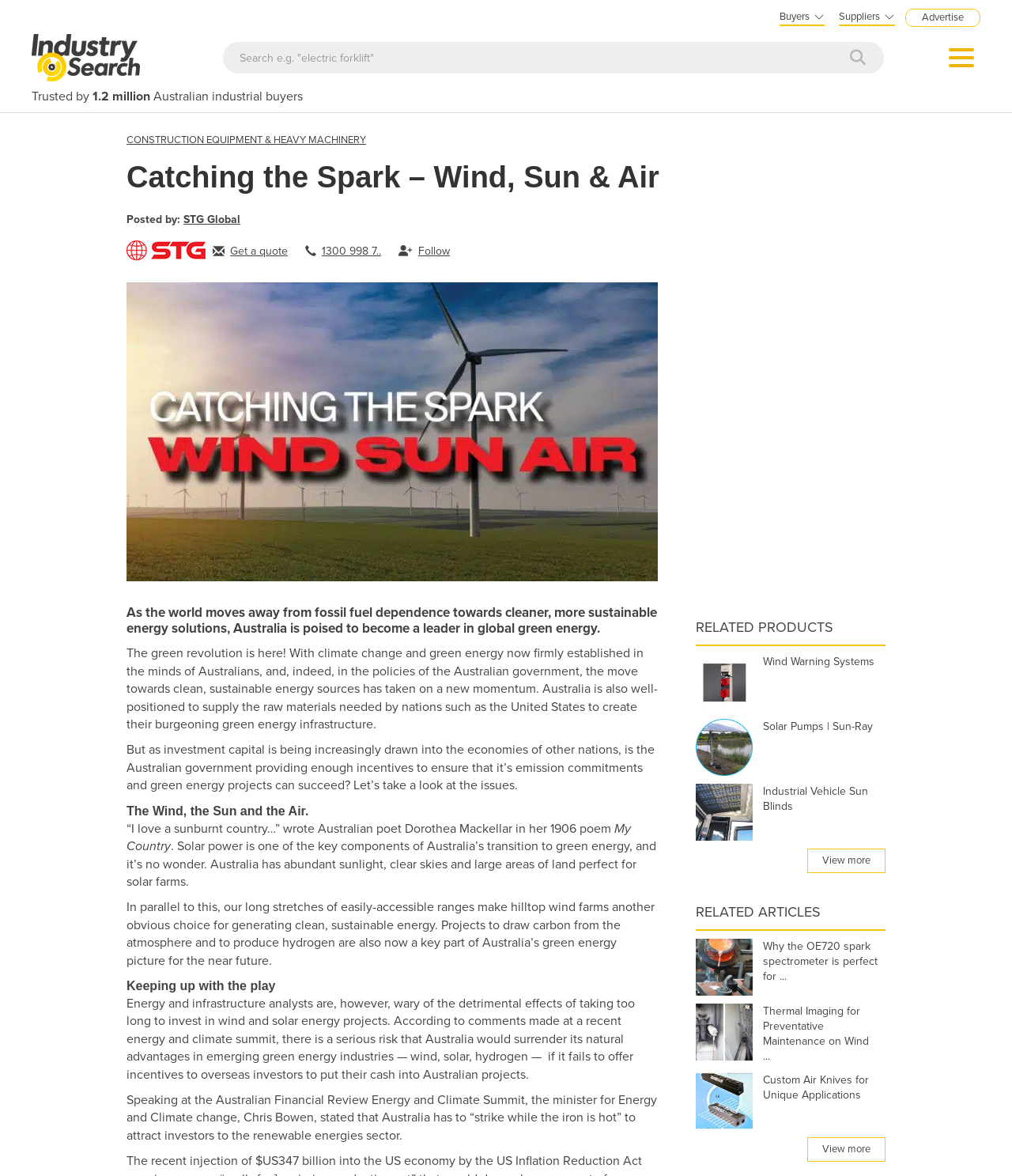What is the text of the second paragraph on the webpage?
Please look at the screenshot and answer using one word or phrase.

The green revolution is here! ...